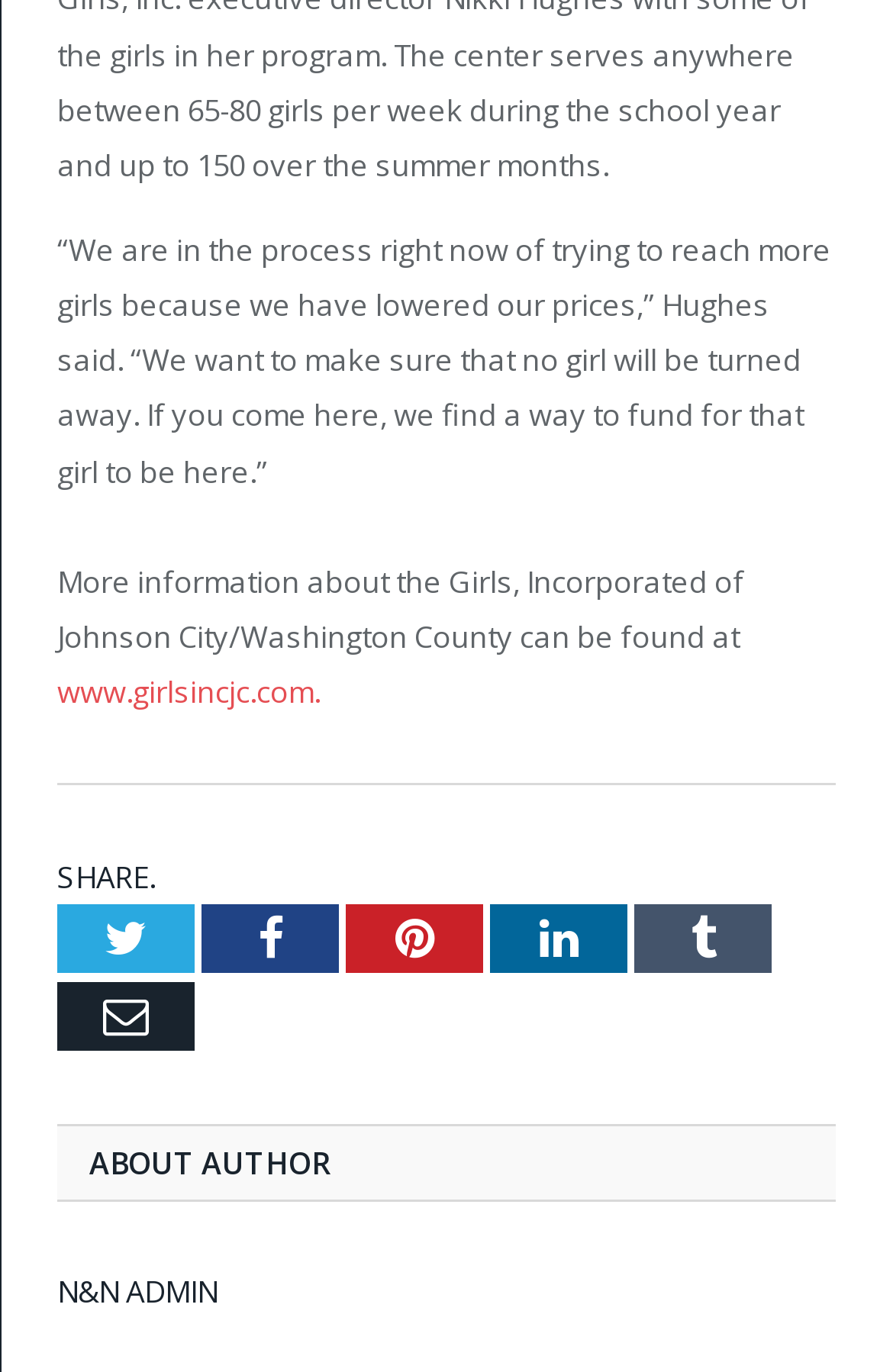What is the purpose of the organization? Look at the image and give a one-word or short phrase answer.

To help girls